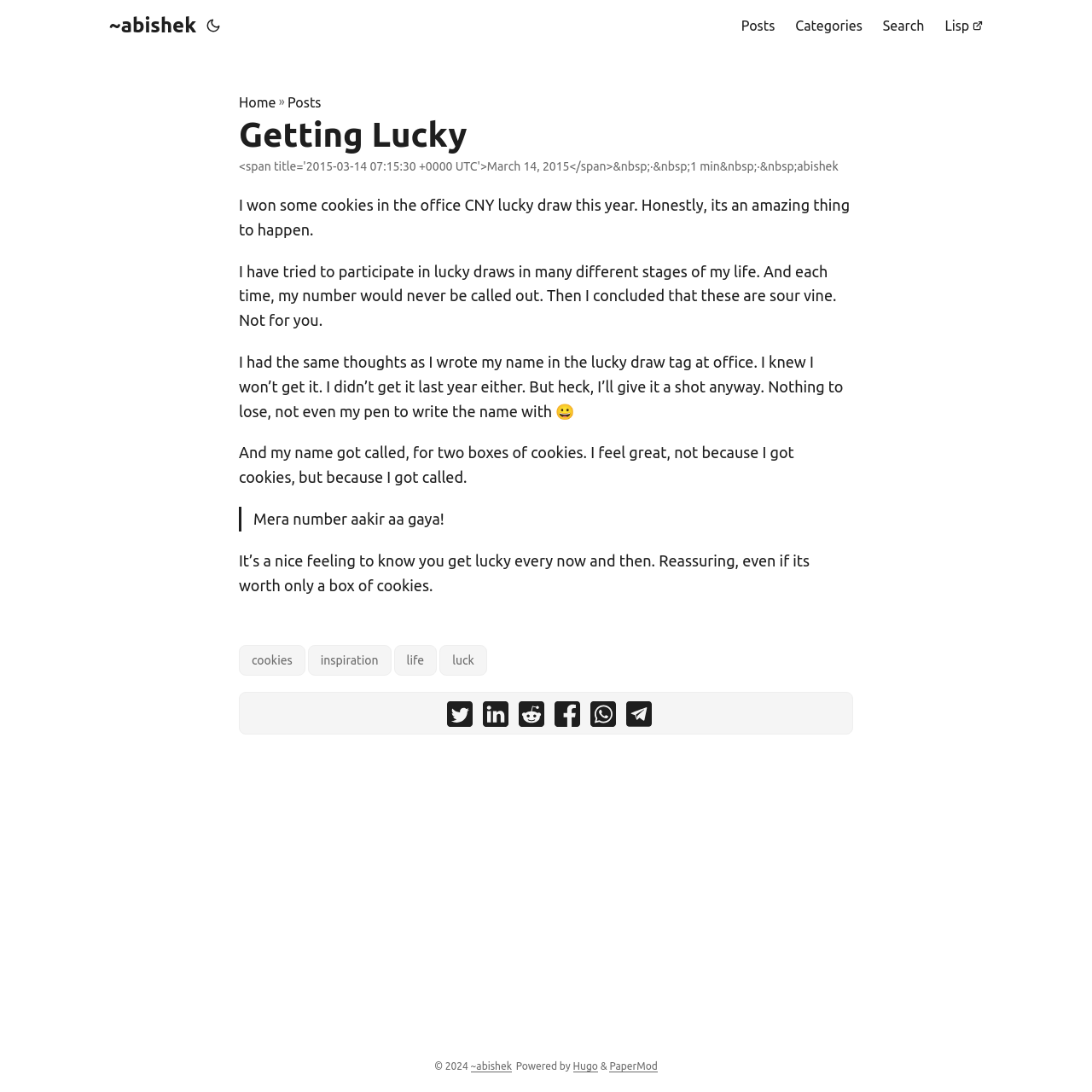Please identify the bounding box coordinates of where to click in order to follow the instruction: "go to categories".

[0.728, 0.0, 0.79, 0.047]